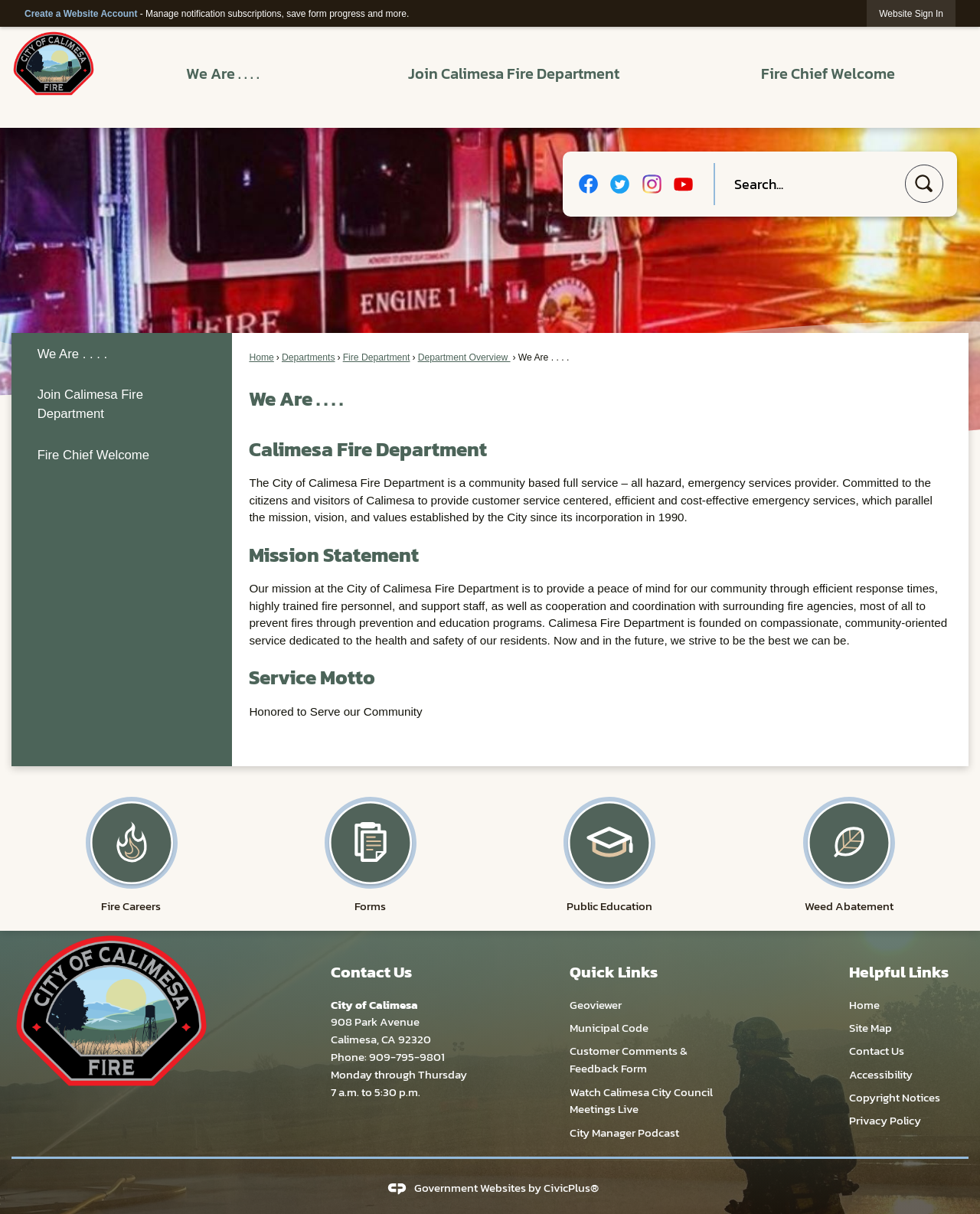Respond with a single word or phrase to the following question:
What is the phone number of the City of Calimesa?

909-795-9801